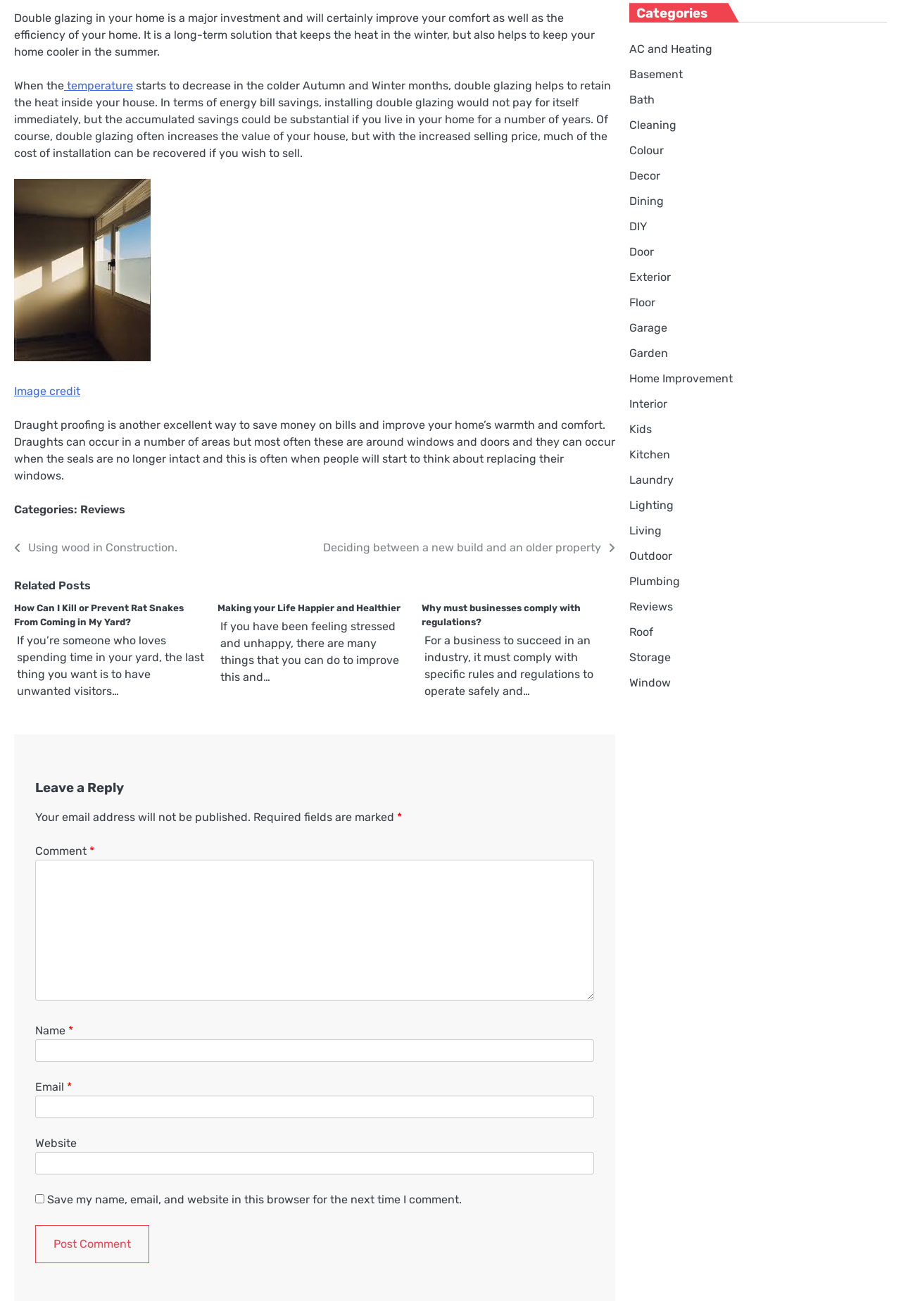Using the webpage screenshot, find the UI element described by 30 Ağustos 2022. Provide the bounding box coordinates in the format (top-left x, top-left y, bottom-right x, bottom-right y), ensuring all values are floating point numbers between 0 and 1.

None